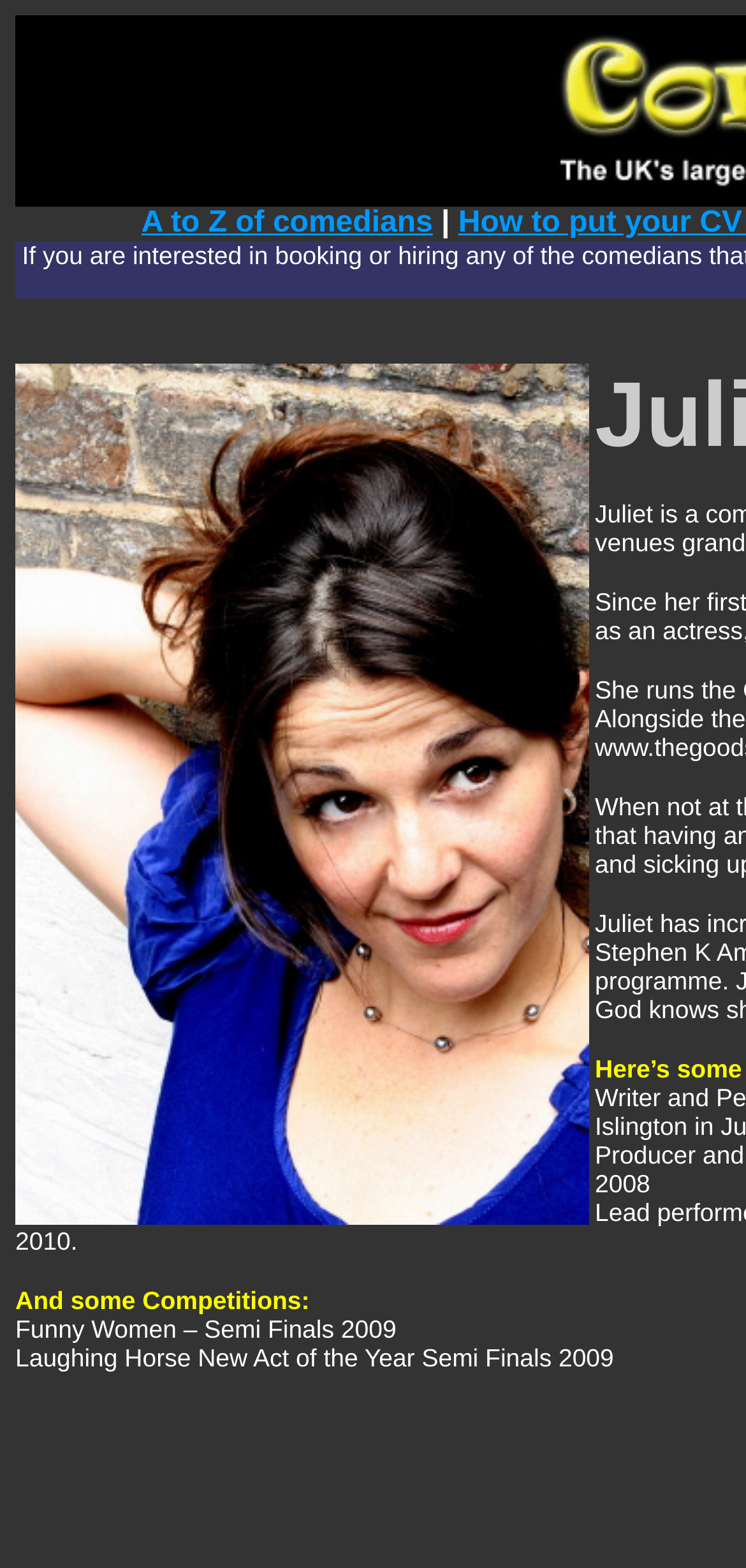Using the webpage screenshot, locate the HTML element that fits the following description and provide its bounding box: "A to Z of comedians".

[0.19, 0.132, 0.58, 0.153]